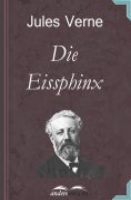What is the title of the eBook?
Could you answer the question in a detailed manner, providing as much information as possible?

The question asks about the title of the eBook. The caption states that the title 'Die Eissphinx' is prominently displayed in elegant typography, reflecting the novel's adventurous themes. Therefore, the answer is Die Eissphinx.